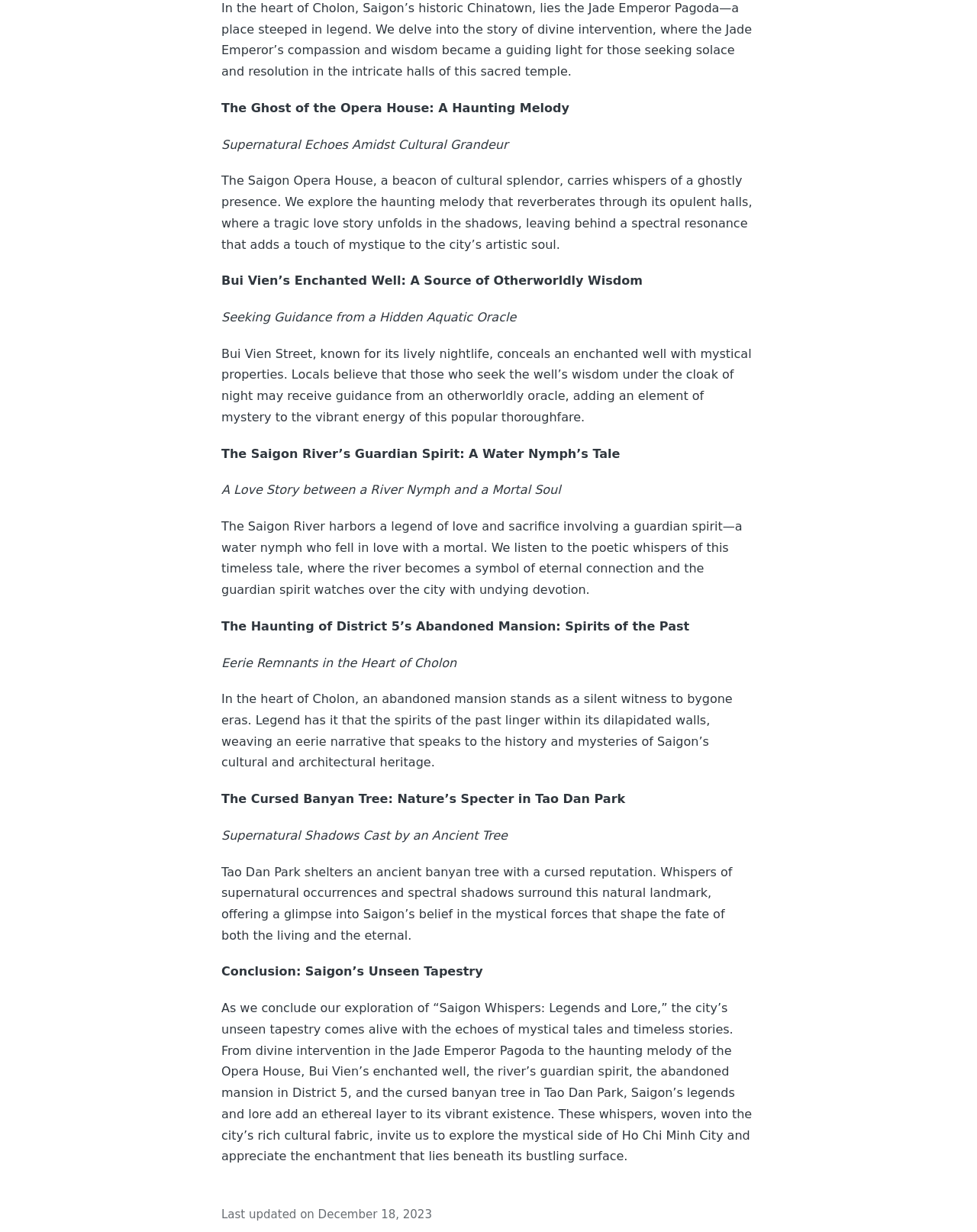Please determine the bounding box coordinates for the UI element described as: "도박이 왜 그렇게 재미 있습니까?".

[0.227, 0.818, 0.5, 0.832]